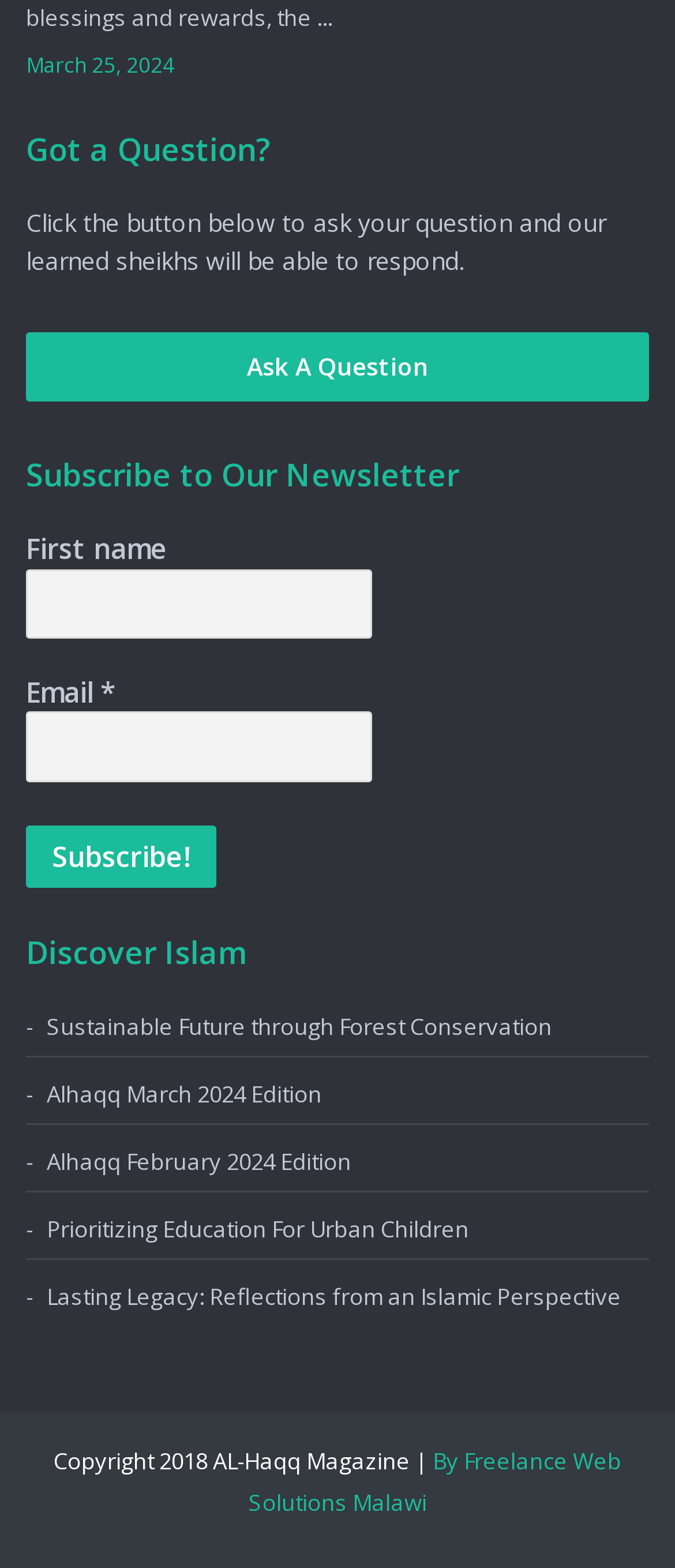What is required to subscribe to the newsletter? Look at the image and give a one-word or short phrase answer.

First name and Email